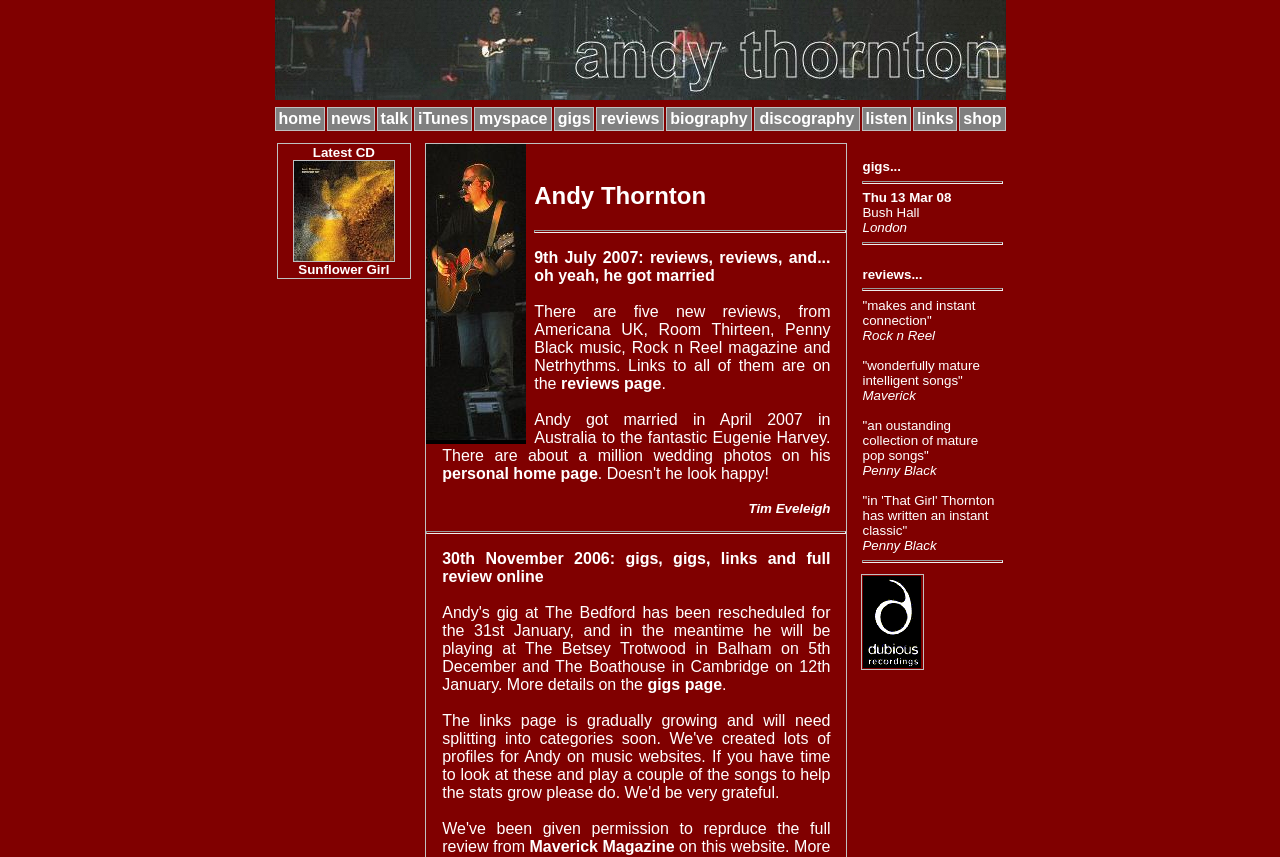Could you indicate the bounding box coordinates of the region to click in order to complete this instruction: "click home".

[0.214, 0.125, 0.254, 0.153]